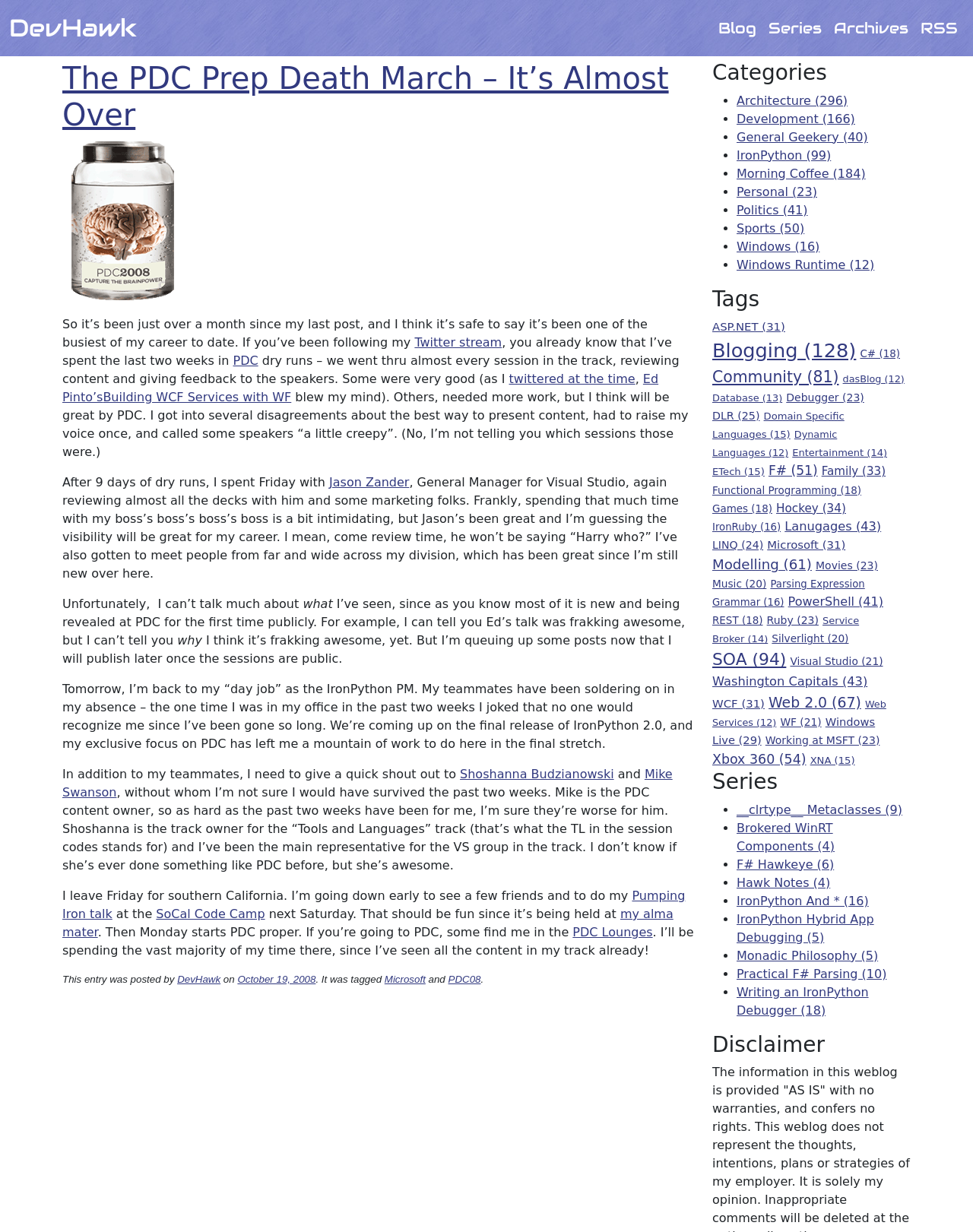Identify the bounding box coordinates necessary to click and complete the given instruction: "Read the blog post titled The PDC Prep Death March – It’s Almost Over".

[0.064, 0.049, 0.713, 0.108]